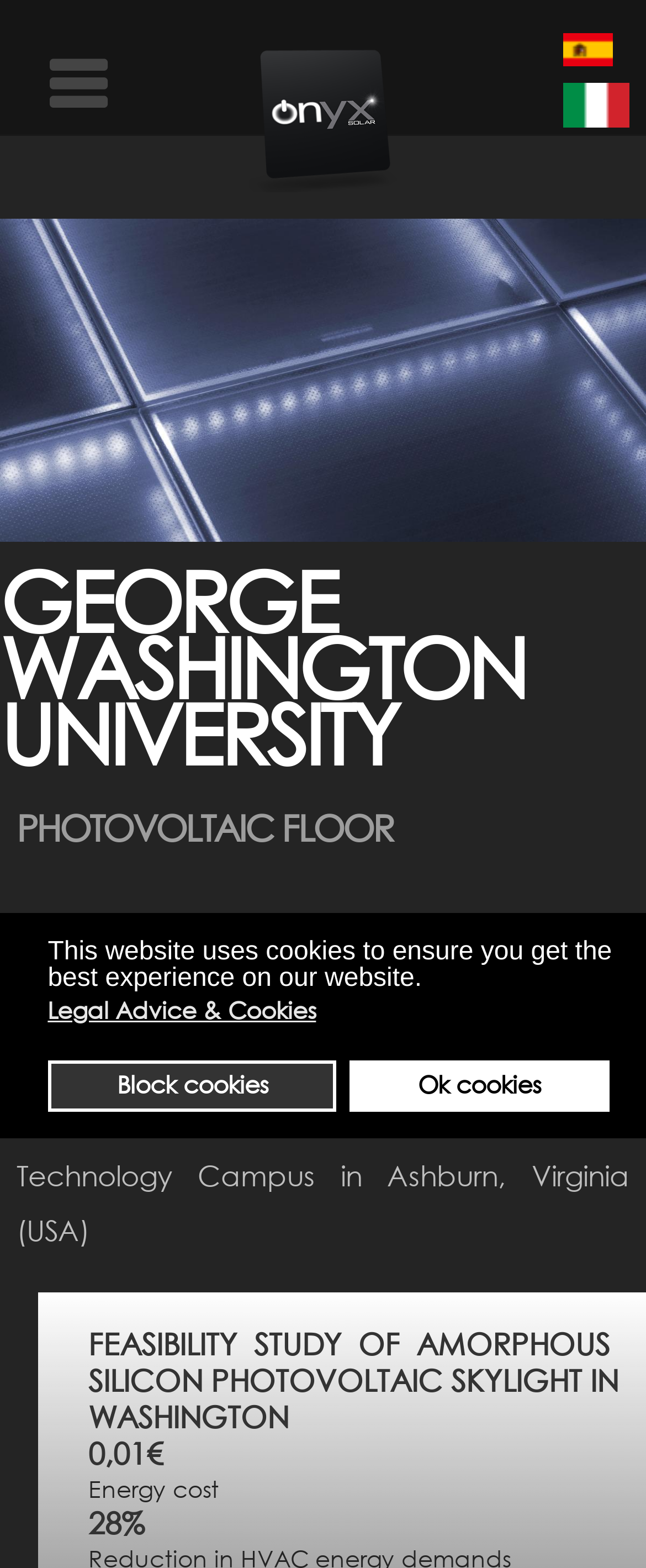Determine the bounding box of the UI element mentioned here: "Block cookies". The coordinates must be in the format [left, top, right, bottom] with values ranging from 0 to 1.

[0.074, 0.676, 0.521, 0.709]